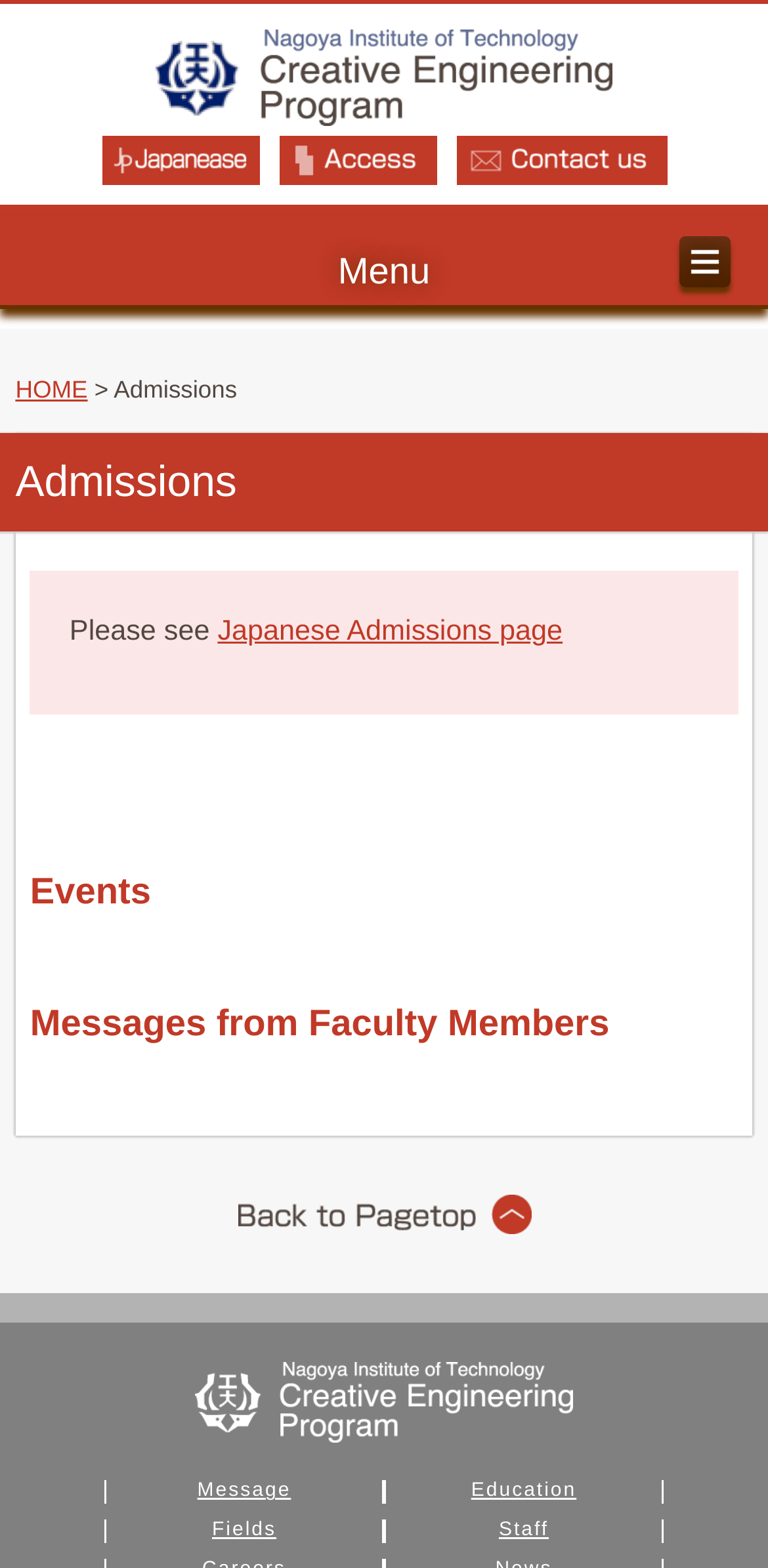Generate a comprehensive caption for the webpage you are viewing.

This webpage is the official site of the Nagoya Institute of Technology Creative Engineering Program. At the top, there is a header section with a logo image of the program, accompanied by a link to the program's name. Below the logo, there are three links: "Japanese", "Access", and "Contact", each with a corresponding icon image.

To the right of the header section, there is a menu with a "Menu" label, and a link to "HOME" and a text "> Admissions". Below the menu, there is a main content section that takes up most of the page. The content section is divided into several parts, including a message asking users to visit the Japanese Admissions page, a section for events, and a section for messages from faculty members.

At the bottom of the page, there are several links, including "Back to Pagetop", a heading with the program's name, and links to "Message", "Education", "Fields", and "Staff". The program's name is also displayed as a heading at the very bottom of the page, accompanied by a logo image.